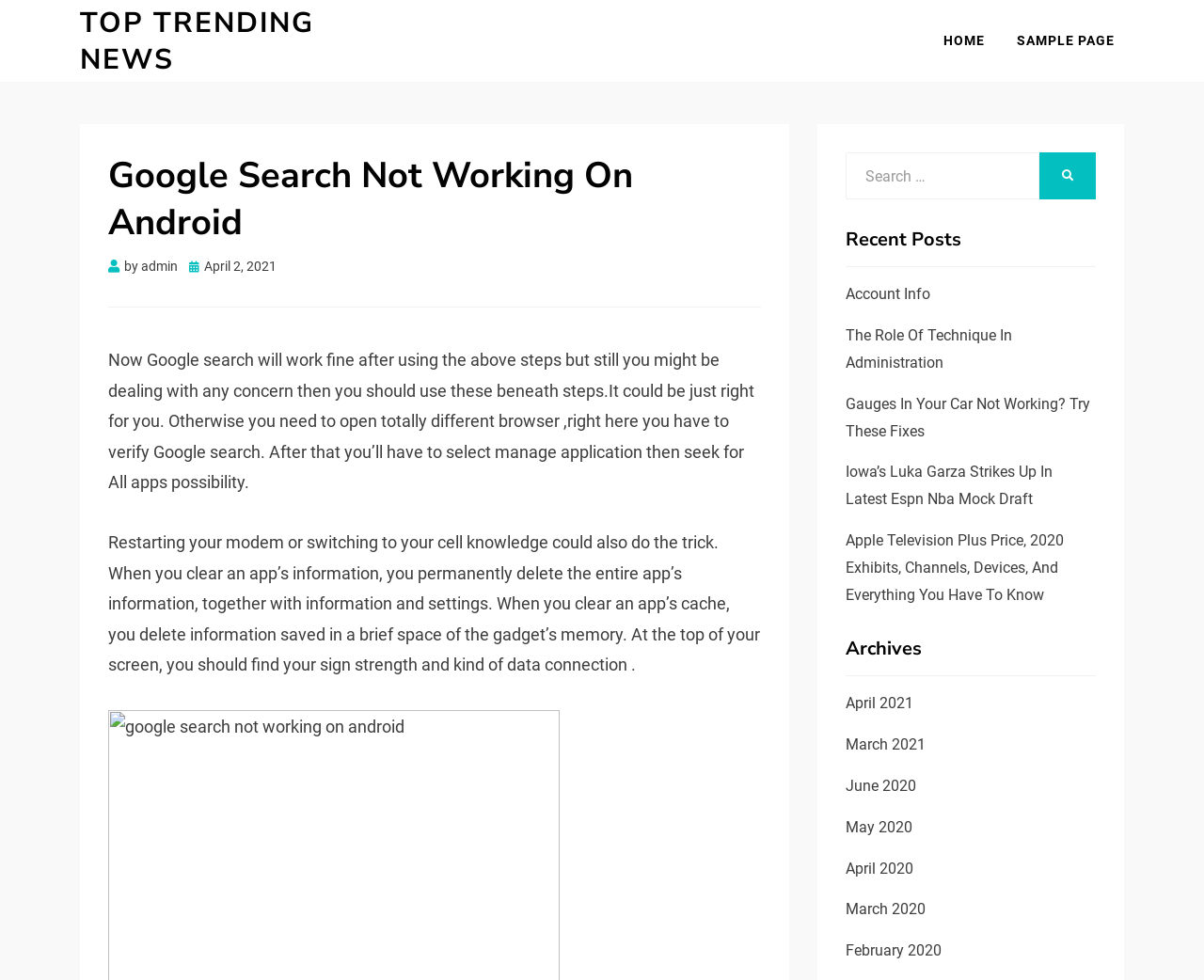What is the author of the article?
Look at the image and provide a short answer using one word or a phrase.

admin